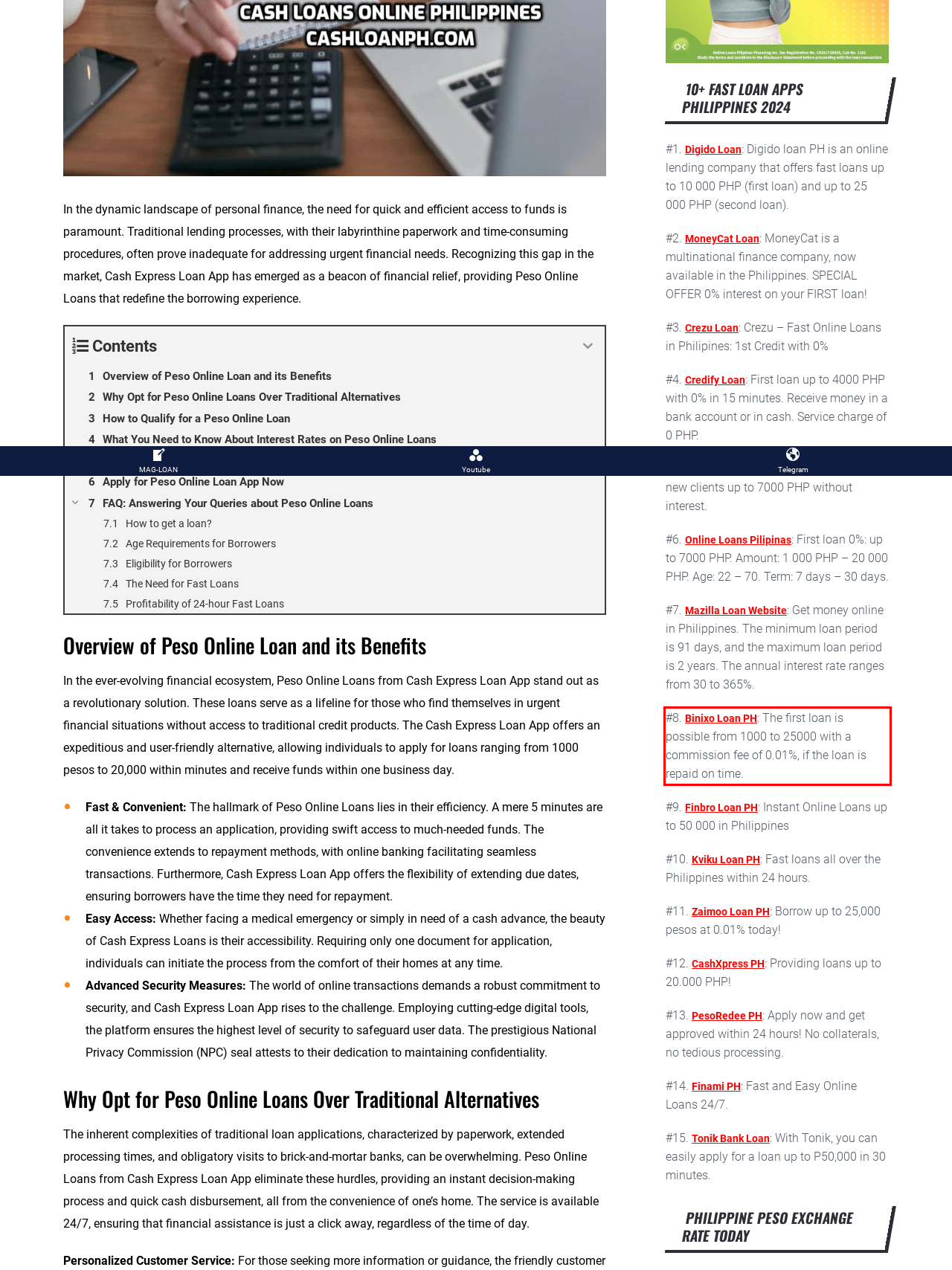Using the webpage screenshot, recognize and capture the text within the red bounding box.

#8. Binixo Loan PH: The first loan is possible from 1000 to 25000 with a commission fee of 0.01%, if the loan is repaid on time.